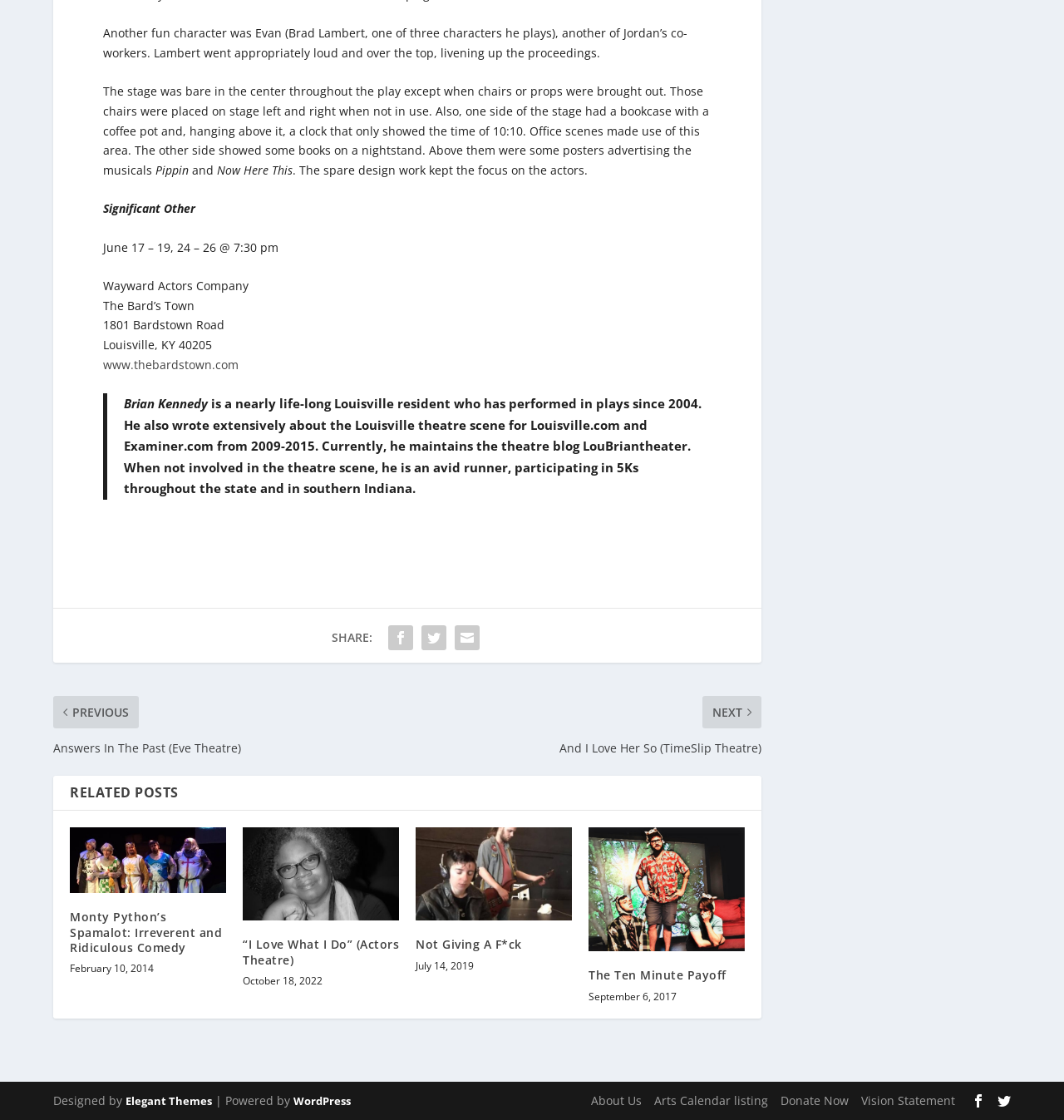Locate the bounding box coordinates of the item that should be clicked to fulfill the instruction: "Click the link to visit the website of The Bard’s Town".

[0.097, 0.318, 0.224, 0.333]